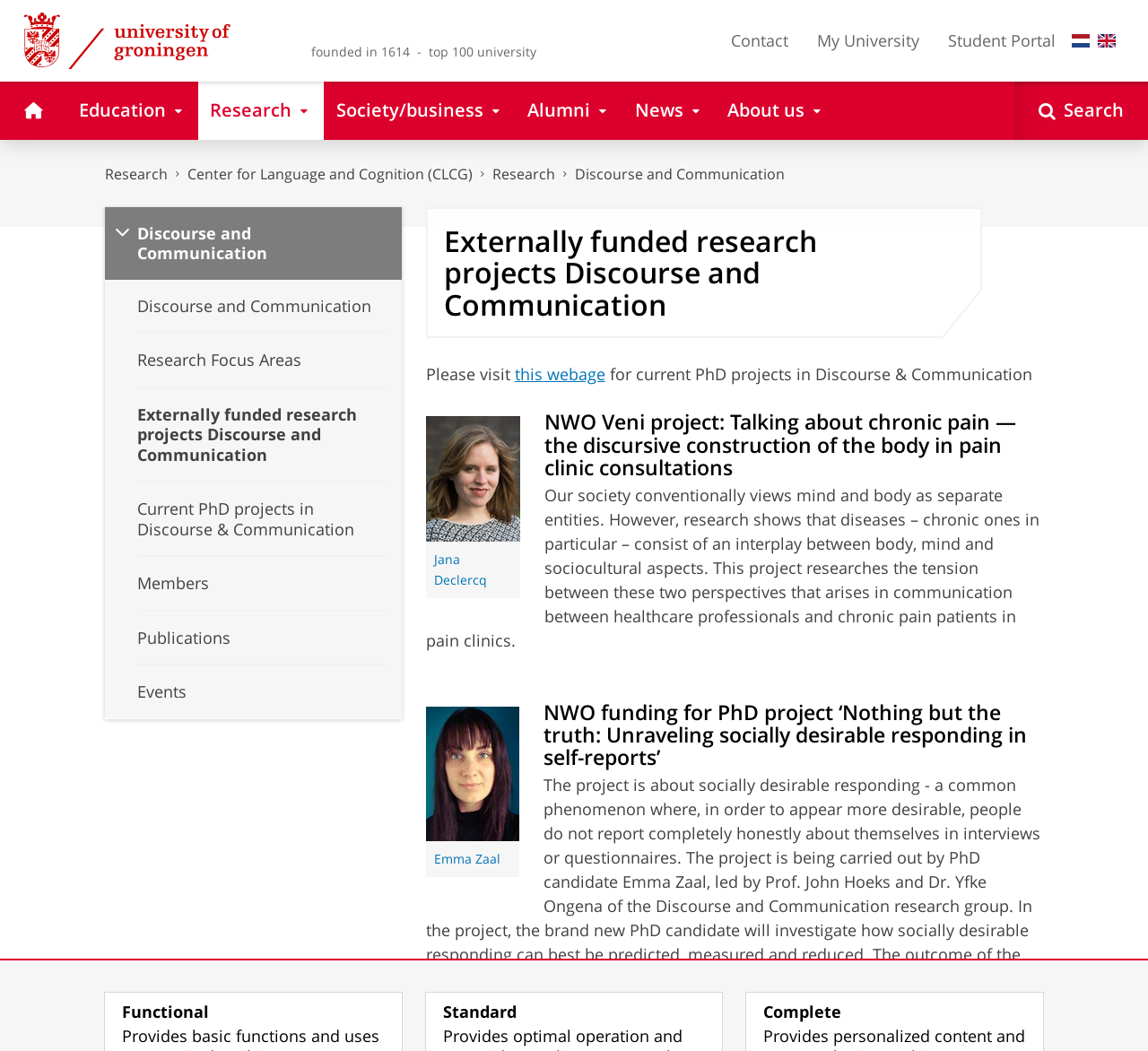Find the bounding box coordinates of the clickable area that will achieve the following instruction: "View the 'Current PhD projects in Discourse & Communication' page".

[0.091, 0.459, 0.35, 0.53]